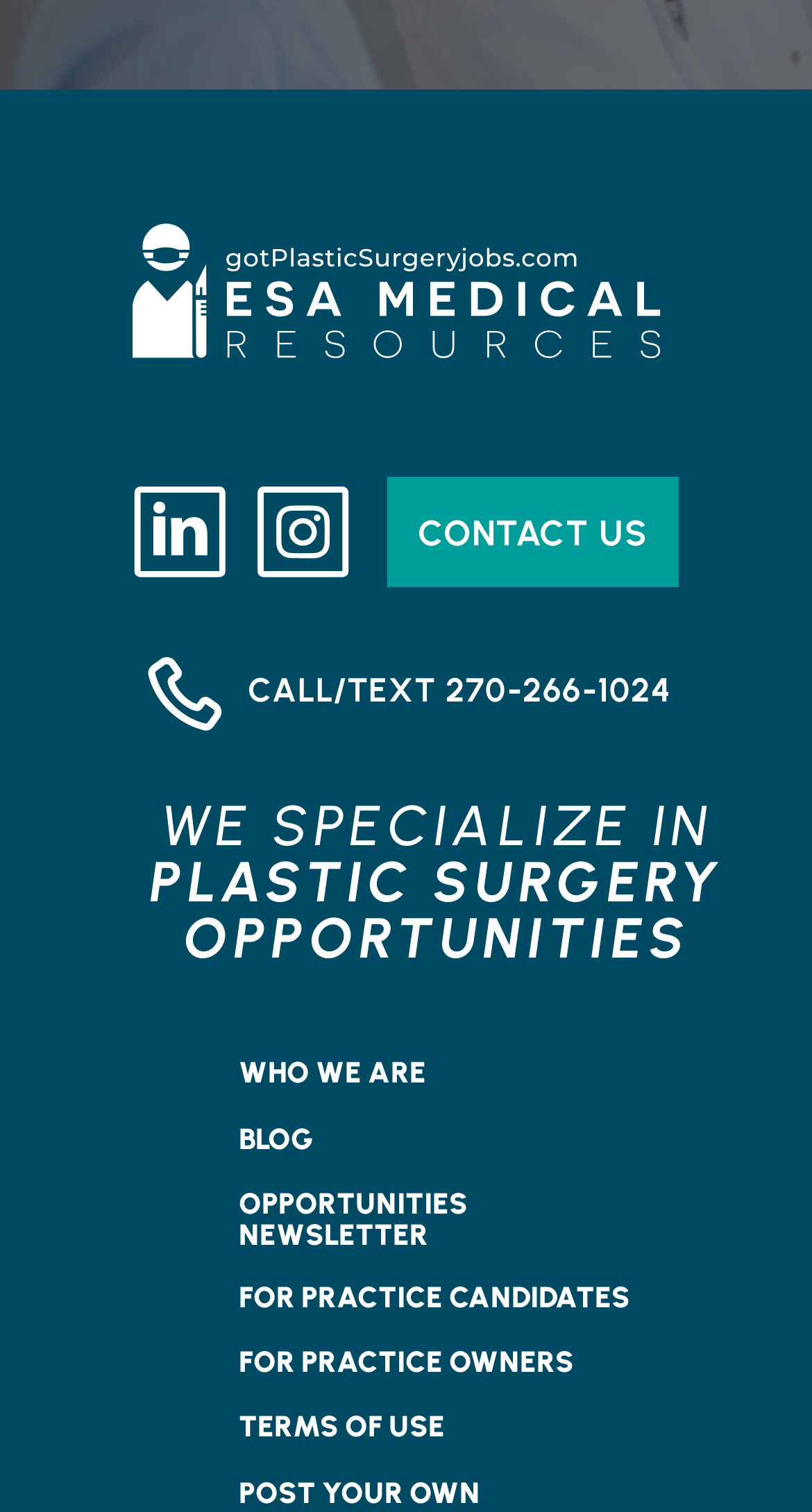How many navigation links are available? Based on the image, give a response in one word or a short phrase.

6